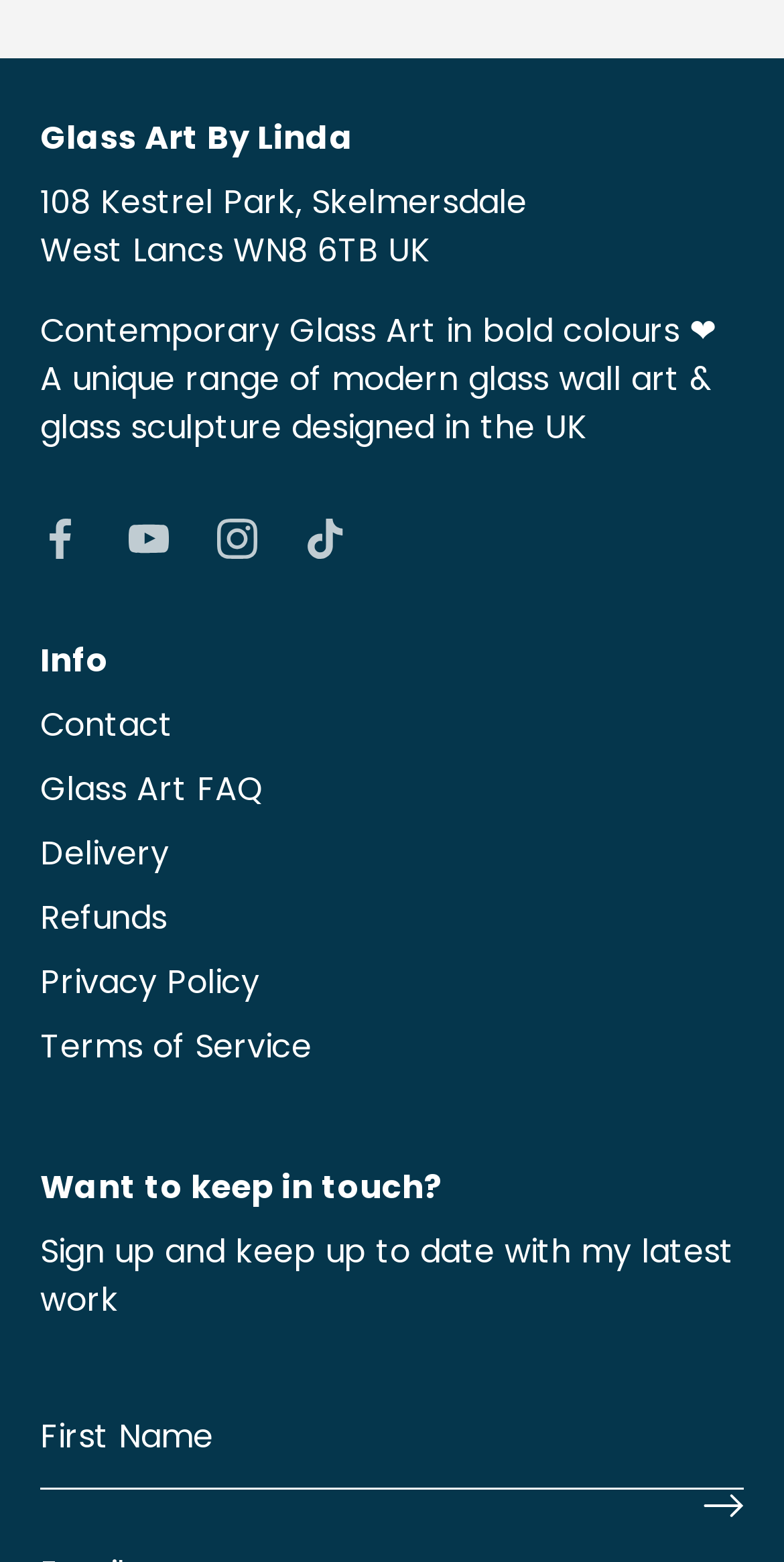Identify the bounding box coordinates for the element you need to click to achieve the following task: "Watch on Youtube". The coordinates must be four float values ranging from 0 to 1, formatted as [left, top, right, bottom].

[0.164, 0.328, 0.215, 0.358]